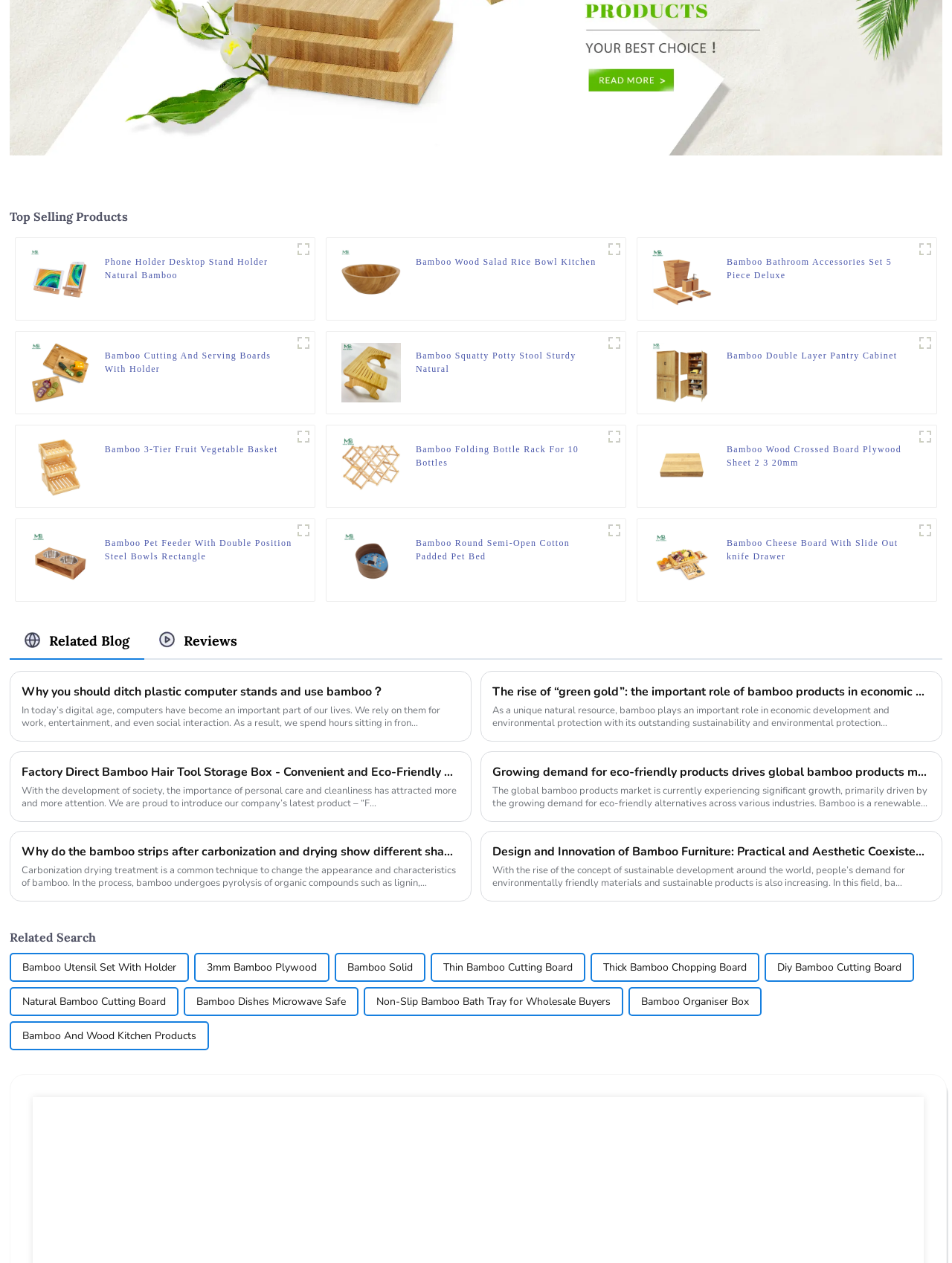Please find the bounding box coordinates of the element that must be clicked to perform the given instruction: "View the 'Desktop Phone Stand Holder in Natural Bamboo' product". The coordinates should be four float numbers from 0 to 1, i.e., [left, top, right, bottom].

[0.032, 0.215, 0.094, 0.225]